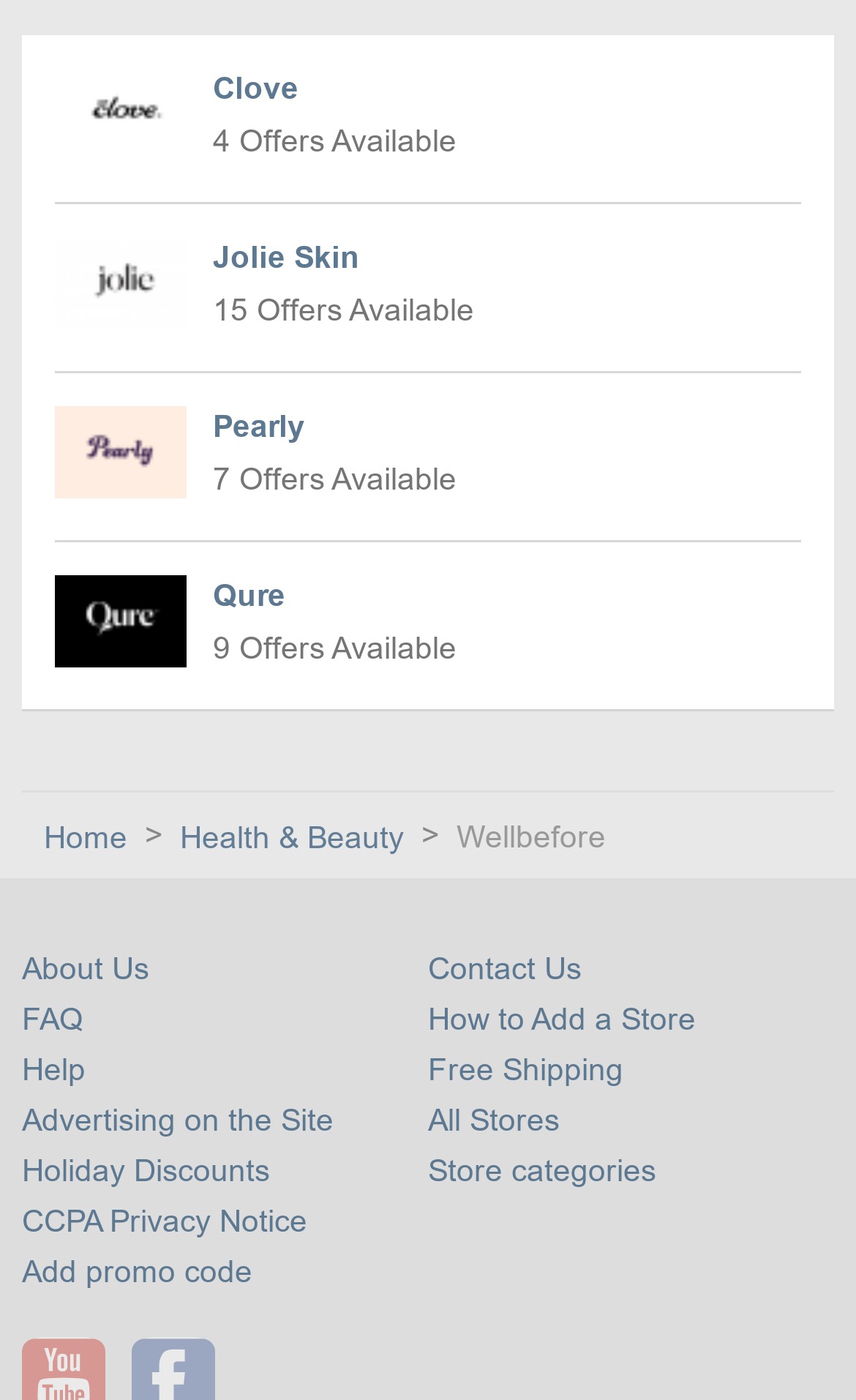Answer this question in one word or a short phrase: What is the name of the store category link that is located below the 'Home' link?

Health & Beauty